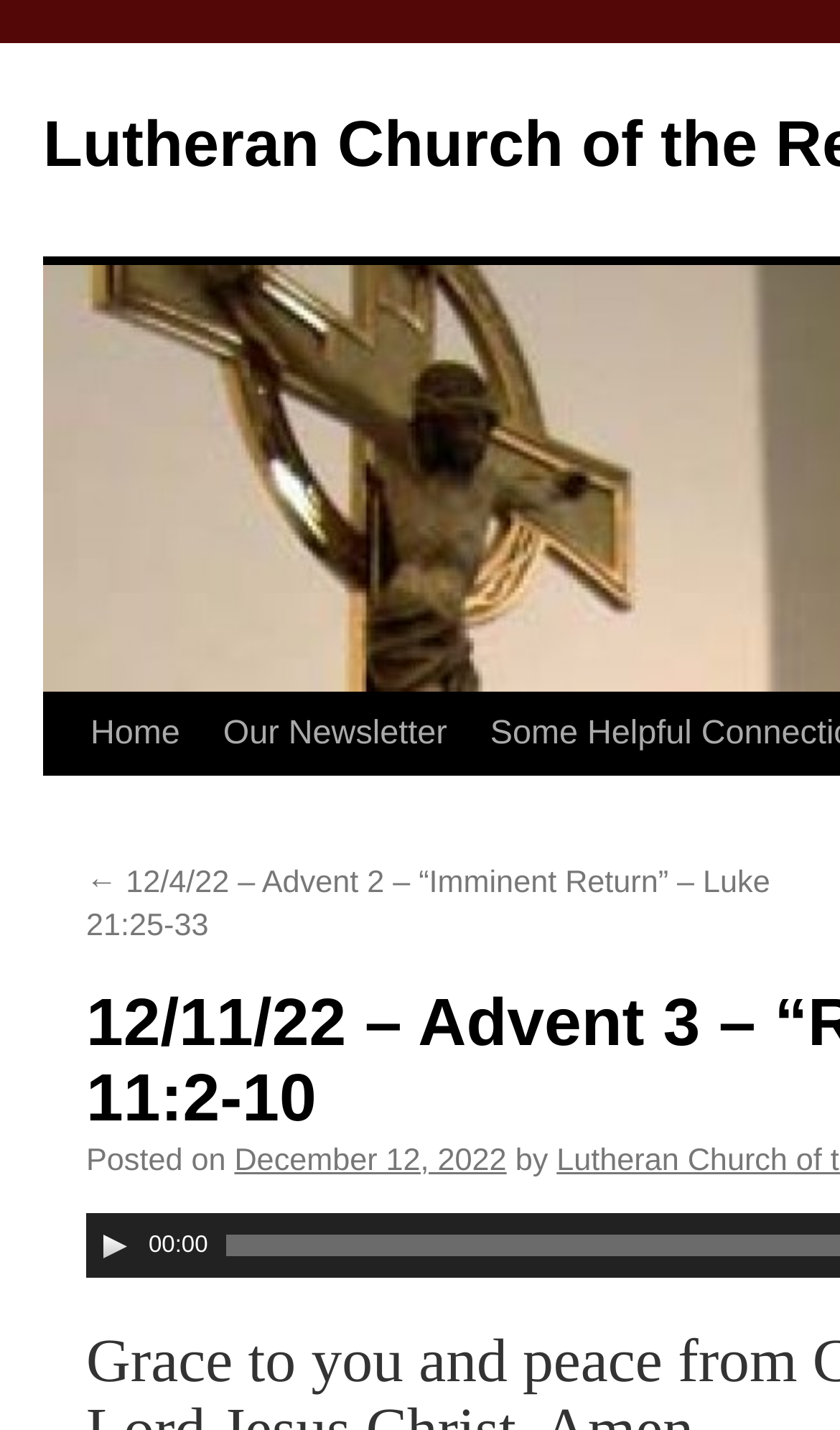Identify the bounding box coordinates of the section that should be clicked to achieve the task described: "View previous post".

[0.103, 0.606, 0.917, 0.66]